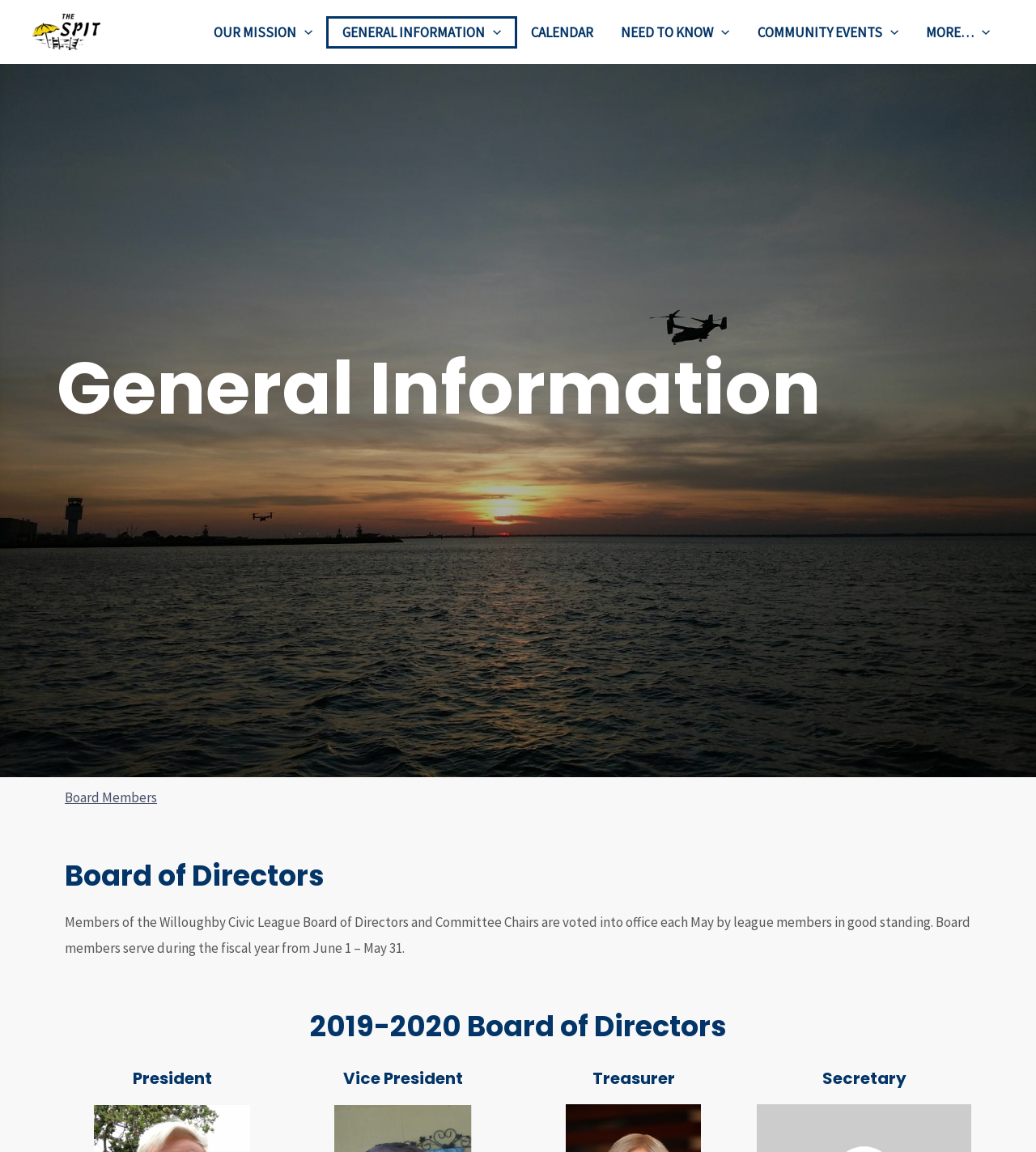Please locate the bounding box coordinates of the element that should be clicked to complete the given instruction: "View GENERAL INFORMATION".

[0.315, 0.014, 0.5, 0.042]